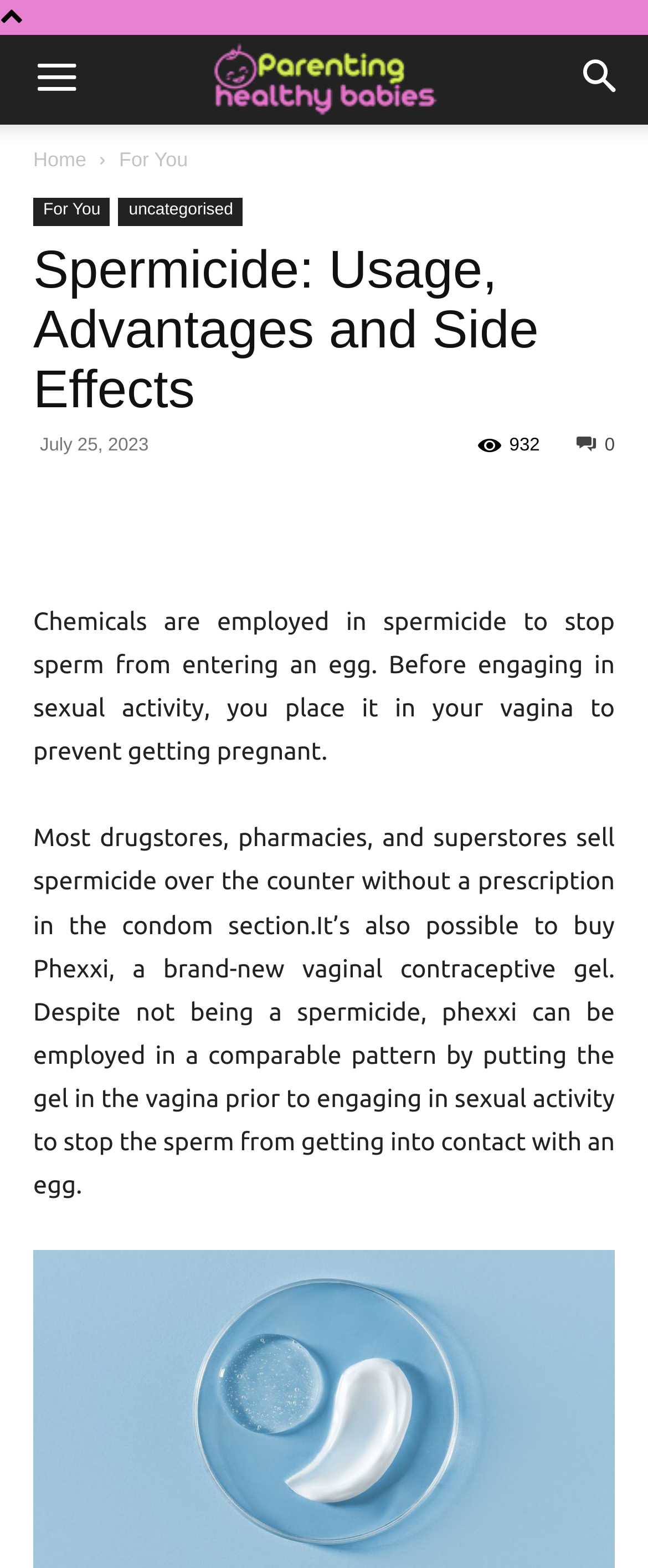Determine the bounding box coordinates of the clickable element necessary to fulfill the instruction: "Read the article about Grave Creek Honey". Provide the coordinates as four float numbers within the 0 to 1 range, i.e., [left, top, right, bottom].

None